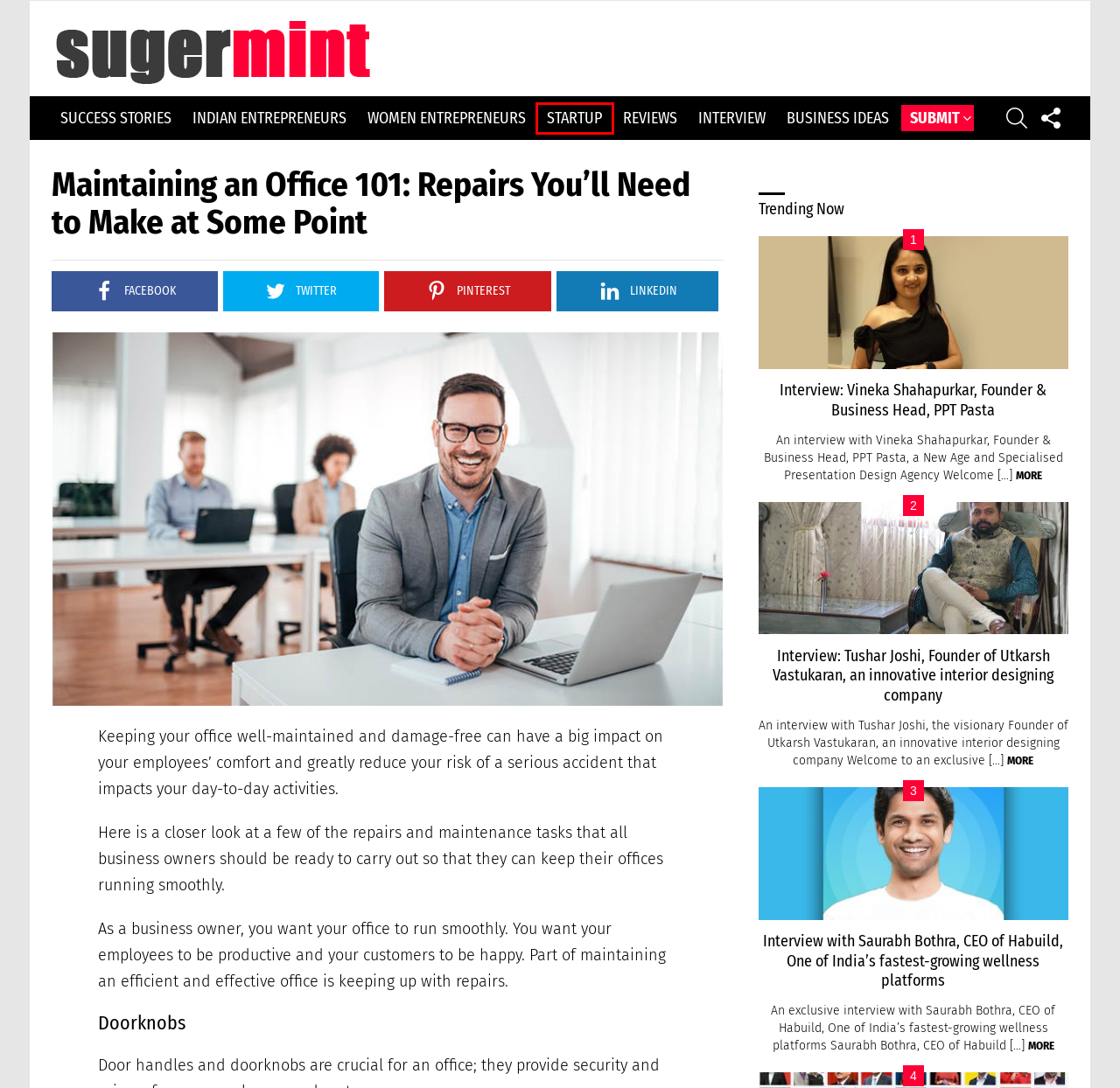Review the webpage screenshot provided, noting the red bounding box around a UI element. Choose the description that best matches the new webpage after clicking the element within the bounding box. The following are the options:
A. Product Reviews and Buyers Guide with Product Information
B. Interview with Saurabh Bothra, CEO of Habuild, One of India’s fastest-growing wellness platforms
C. Success Stories of Entrepreneur | Motivational Stories | SugerMint
D. Interview: Tushar Joshi, Founder of Utkarsh Vastukaran, an innovative interior designing company
E. An interview of an entrepreneur that will inspire and motivate you.
F. Interview: Vineka Shahapurkar, Founder & Business Head, PPT Pasta
G. Best Business Ideas to Make Money | Best Small Business Ideas
H. Startup Success Stories | Inspirational Stories that will inspire you

H